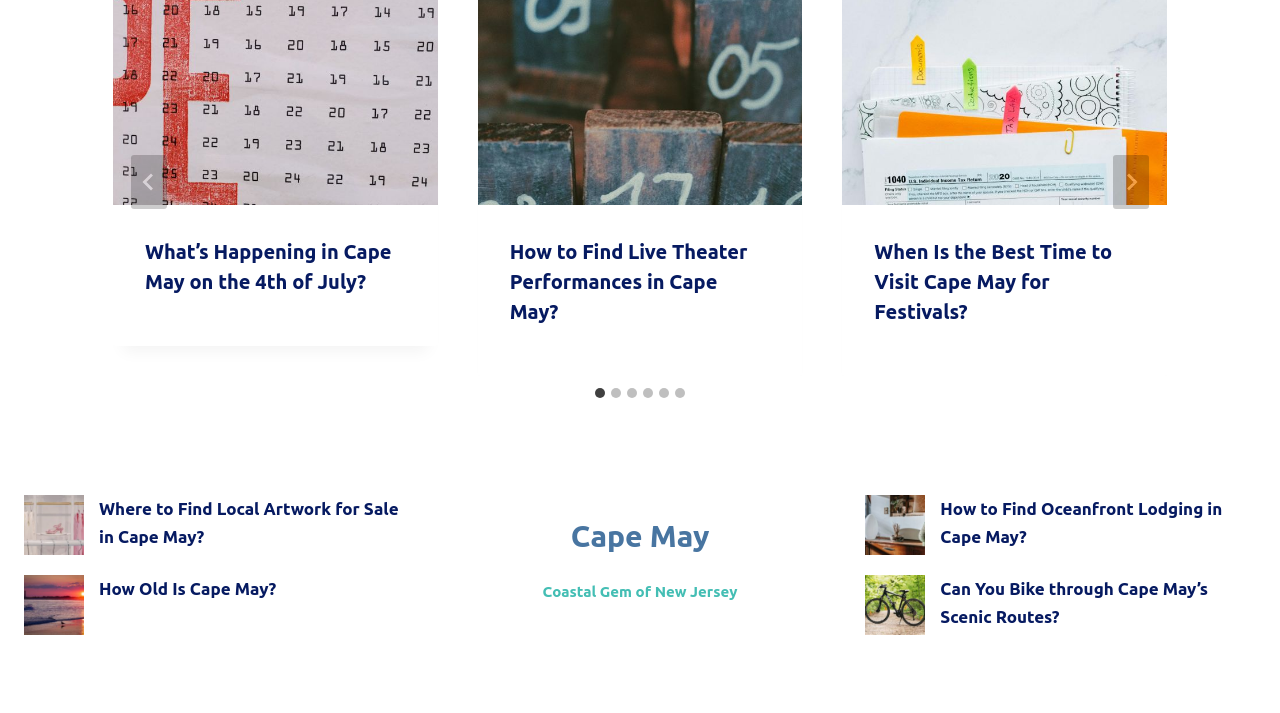Please predict the bounding box coordinates of the element's region where a click is necessary to complete the following instruction: "Click the 'Next' button". The coordinates should be represented by four float numbers between 0 and 1, i.e., [left, top, right, bottom].

[0.87, 0.218, 0.898, 0.293]